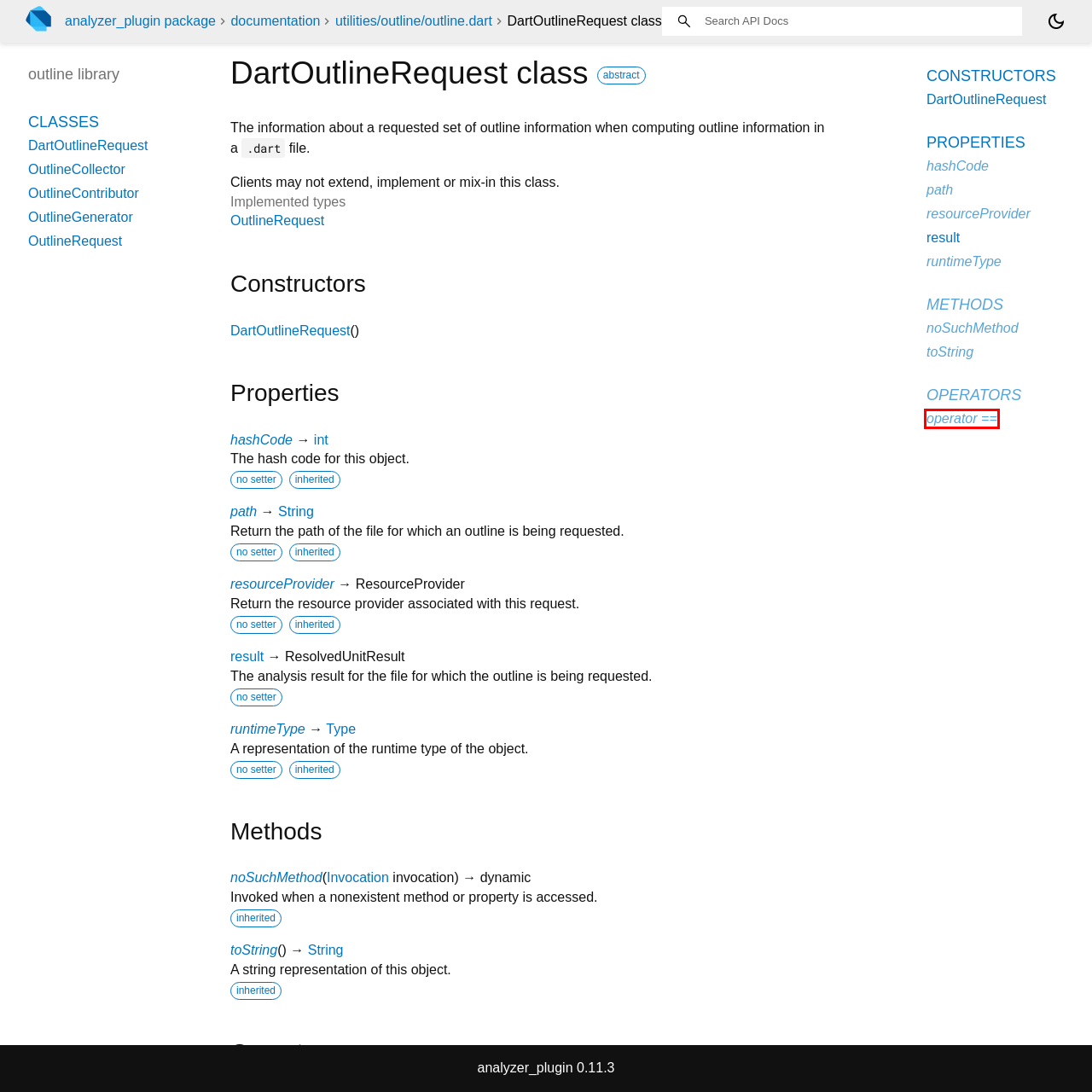A screenshot of a webpage is provided, featuring a red bounding box around a specific UI element. Identify the webpage description that most accurately reflects the new webpage after interacting with the selected element. Here are the candidates:
A. noSuchMethod method - Object class - dart:core library - Dart API
B. String class - dart:core library - Dart API
C. toString method - Object class - dart:core library - Dart API
D. Class modifiers | Dart
E. operator == method - Object class - dart:core library - Dart API
F. Invocation class - dart:core library - Dart API
G. Type class - dart:core library - Dart API
H. hashCode property - Object class - dart:core library - Dart API

E